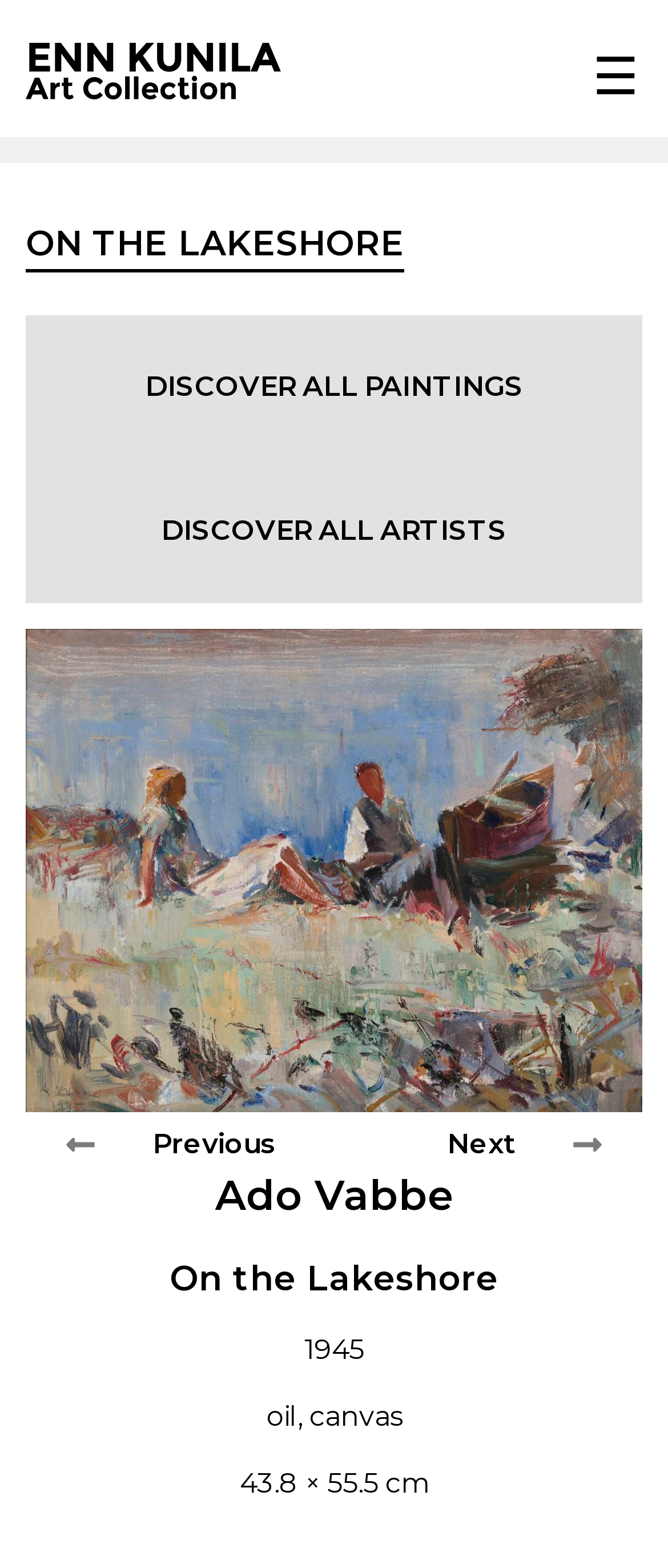Identify the headline of the webpage and generate its text content.

ON THE LAKESHORE